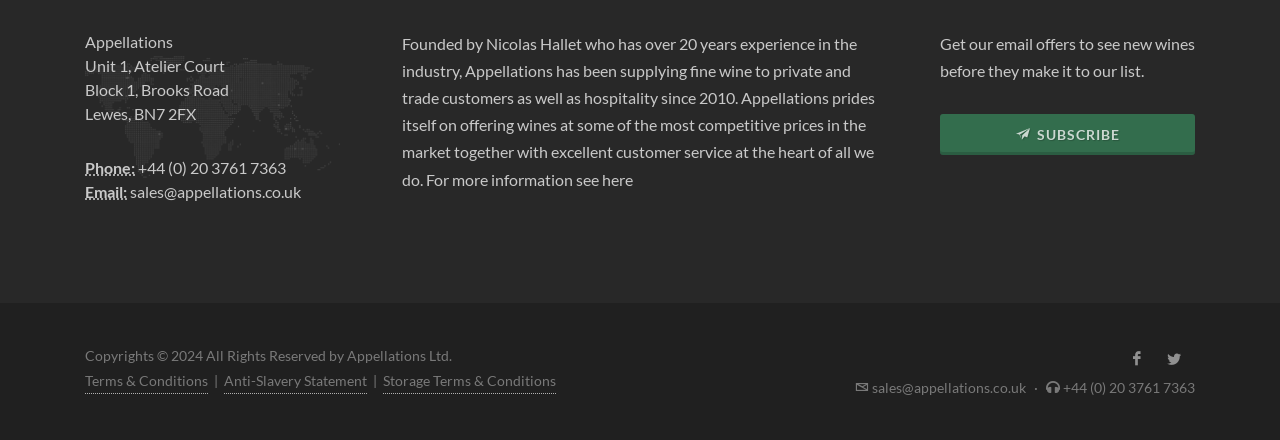Refer to the screenshot and give an in-depth answer to this question: What is the phone number?

The phone number is mentioned in the StaticText element with the text '+44 (0) 20 3761 7363' which is located below the 'Phone Number' abbreviation.